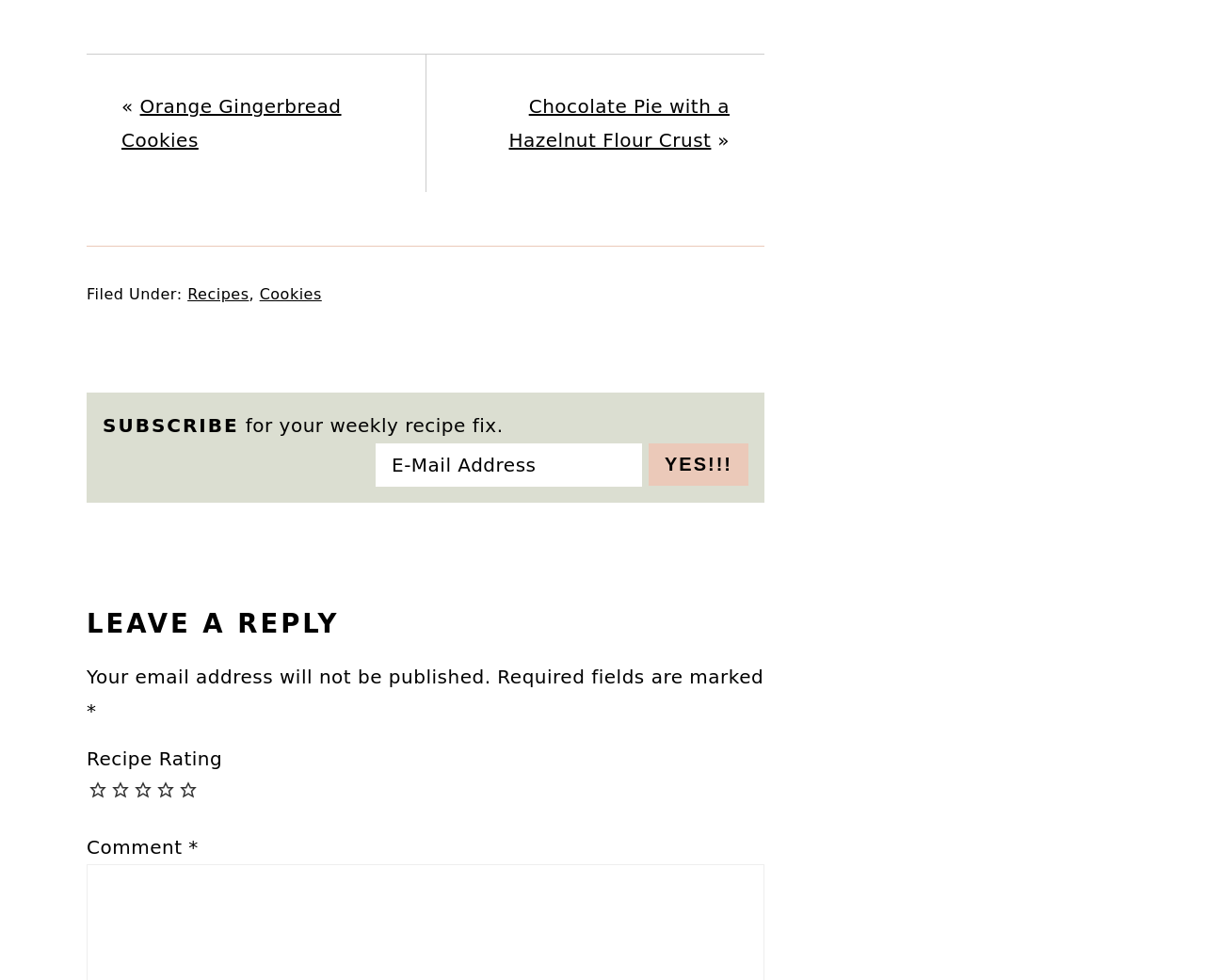Could you determine the bounding box coordinates of the clickable element to complete the instruction: "Leave a reply"? Provide the coordinates as four float numbers between 0 and 1, i.e., [left, top, right, bottom].

[0.072, 0.619, 0.634, 0.654]